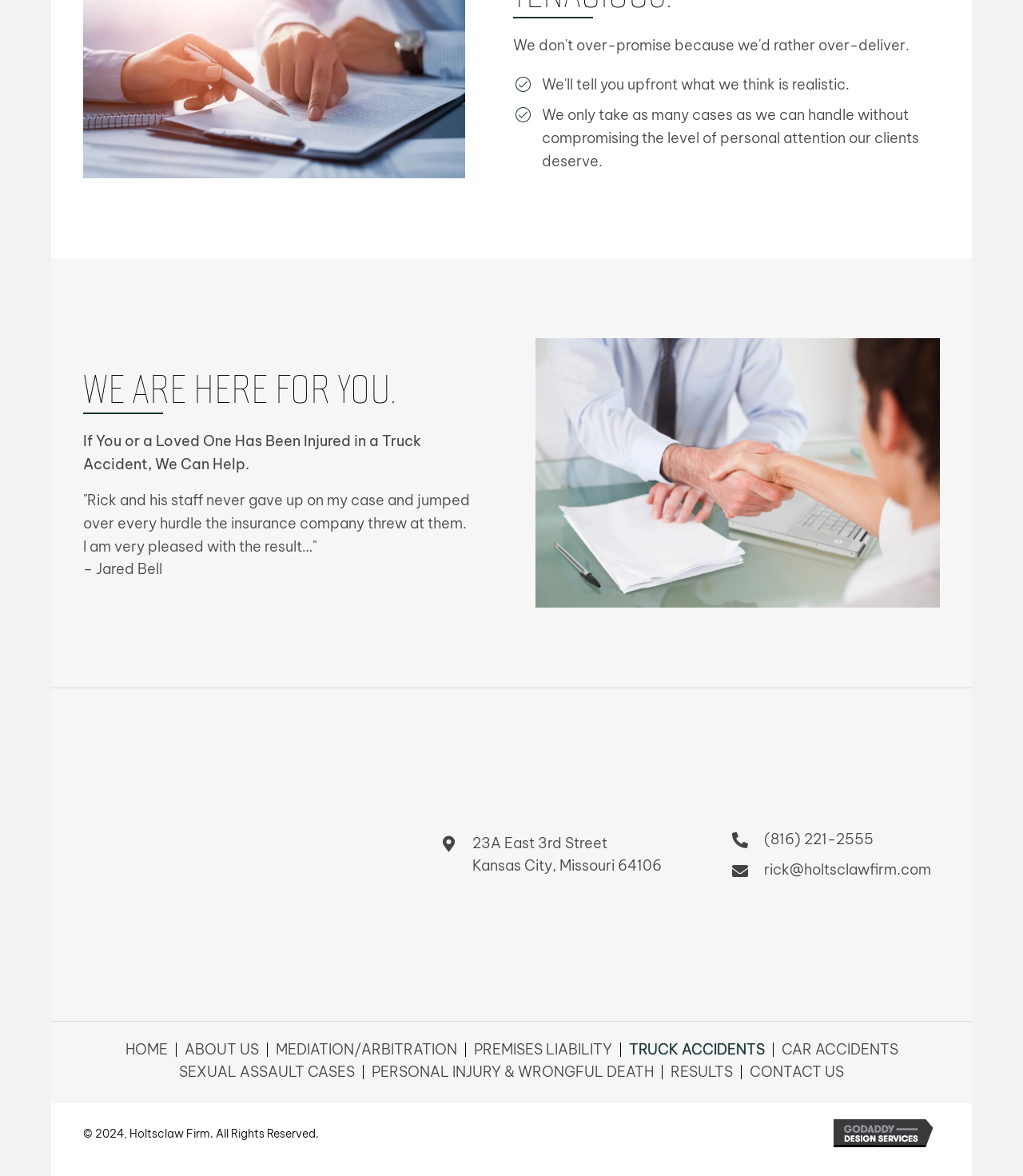Identify the bounding box coordinates of the clickable region to carry out the given instruction: "Get the firm's address".

[0.462, 0.709, 0.647, 0.744]